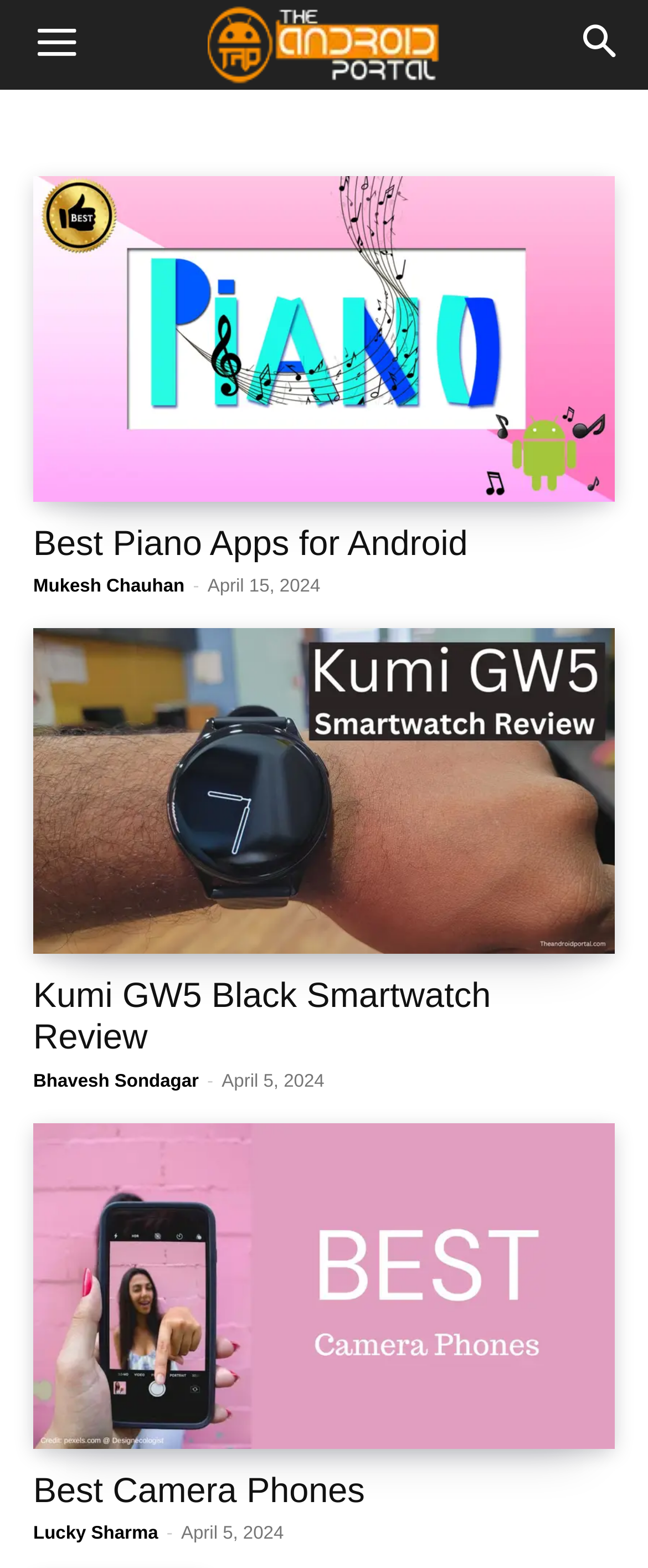Locate the bounding box coordinates of the element that needs to be clicked to carry out the instruction: "Read the article about Best Piano Apps for Android". The coordinates should be given as four float numbers ranging from 0 to 1, i.e., [left, top, right, bottom].

[0.051, 0.112, 0.949, 0.32]